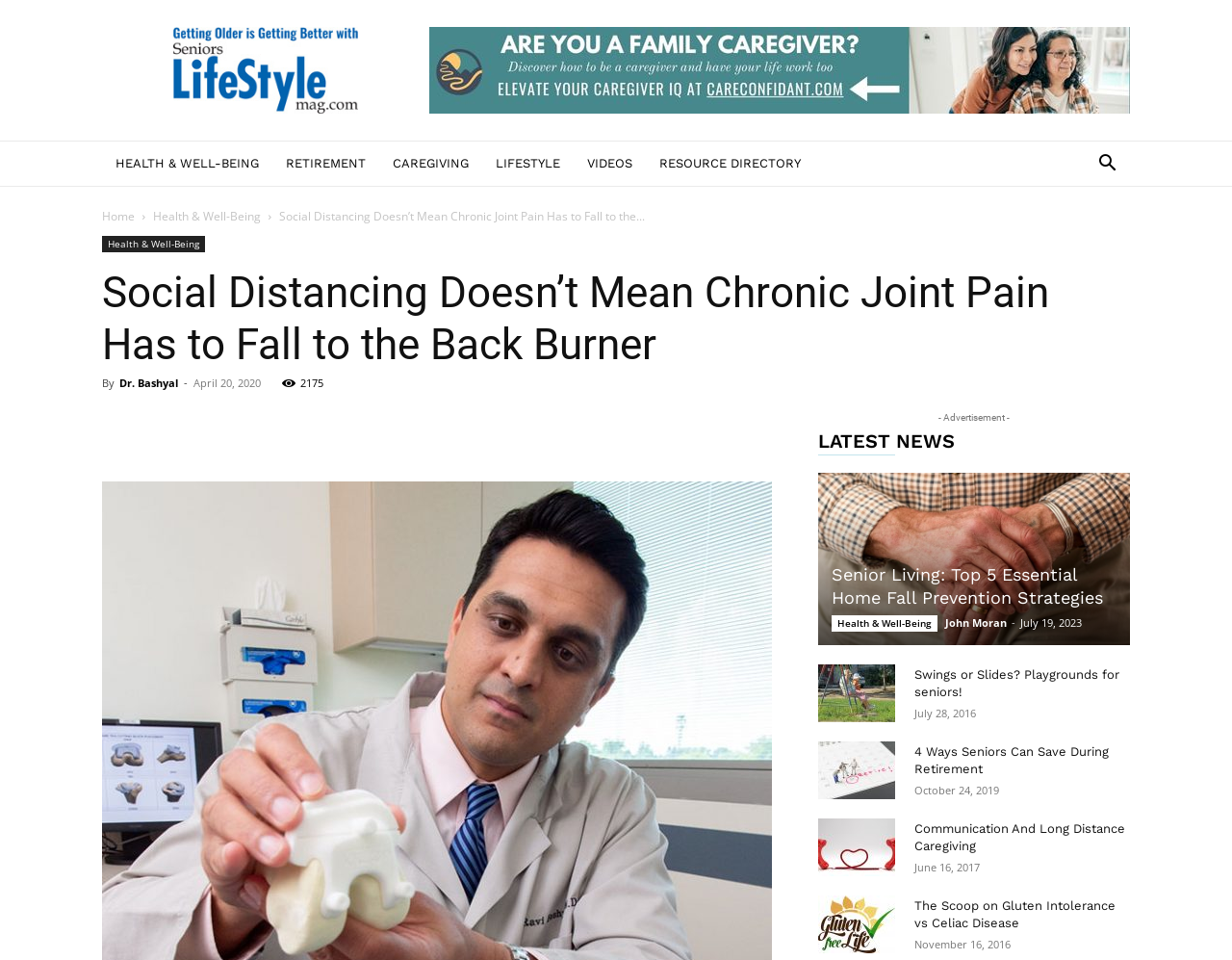Please identify the bounding box coordinates of the element I should click to complete this instruction: 'Learn about 'The Scoop on Gluten Intolerance vs Celiac Disease''. The coordinates should be given as four float numbers between 0 and 1, like this: [left, top, right, bottom].

[0.742, 0.935, 0.917, 0.971]